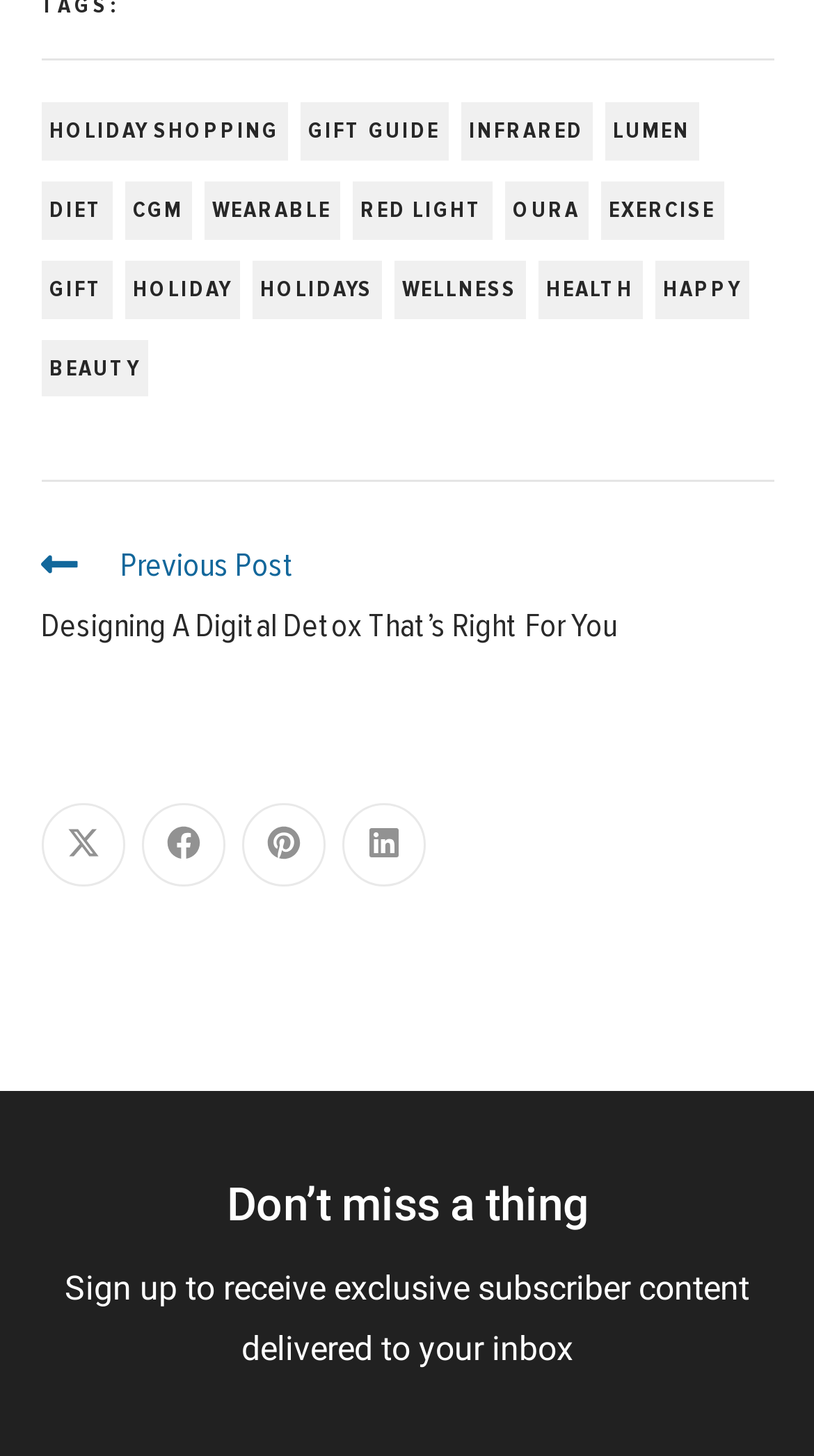How many social media platforms are available for sharing? Look at the image and give a one-word or short phrase answer.

4